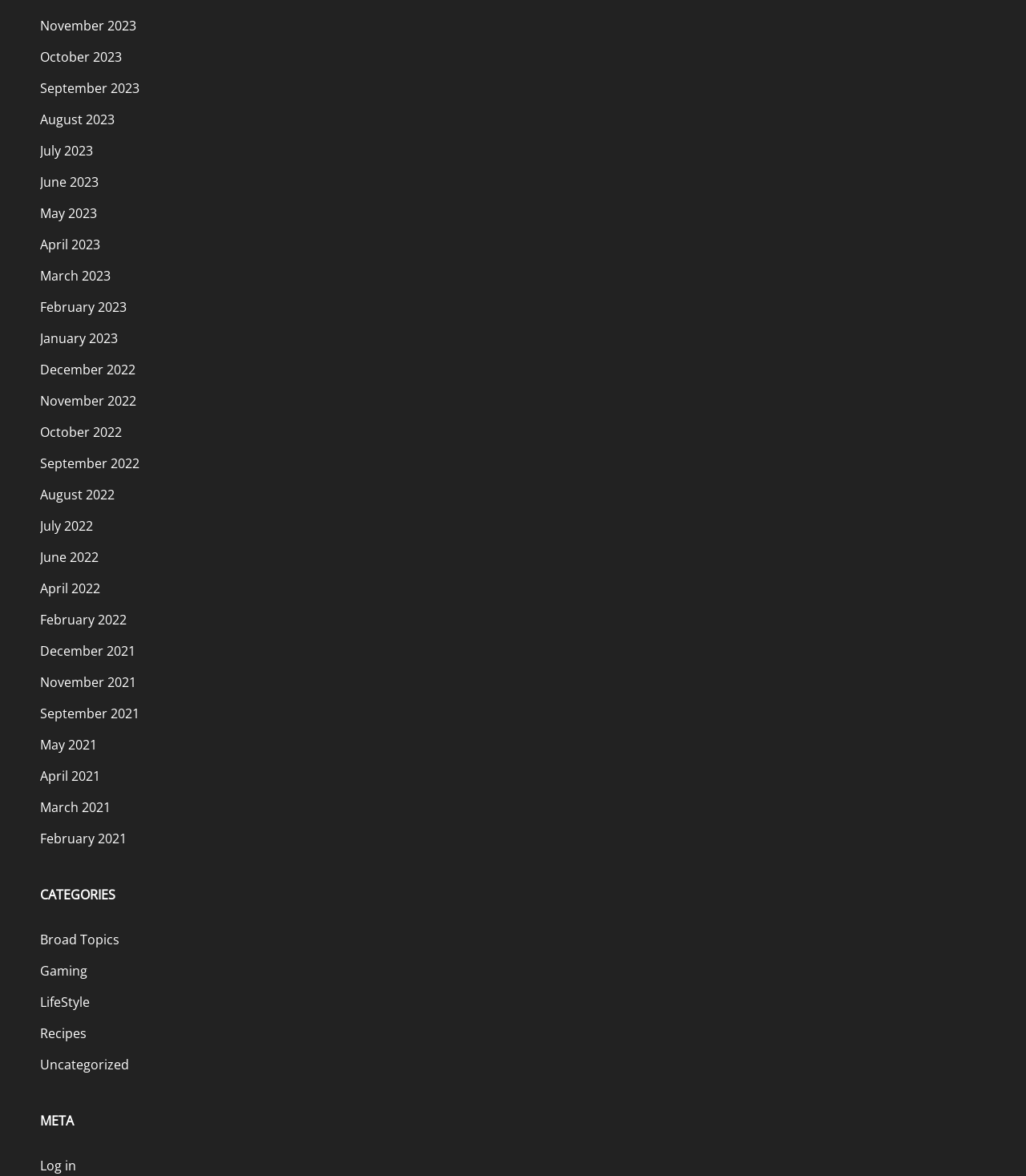From the webpage screenshot, predict the bounding box coordinates (top-left x, top-left y, bottom-right x, bottom-right y) for the UI element described here: Uncategorized

[0.039, 0.894, 0.126, 0.916]